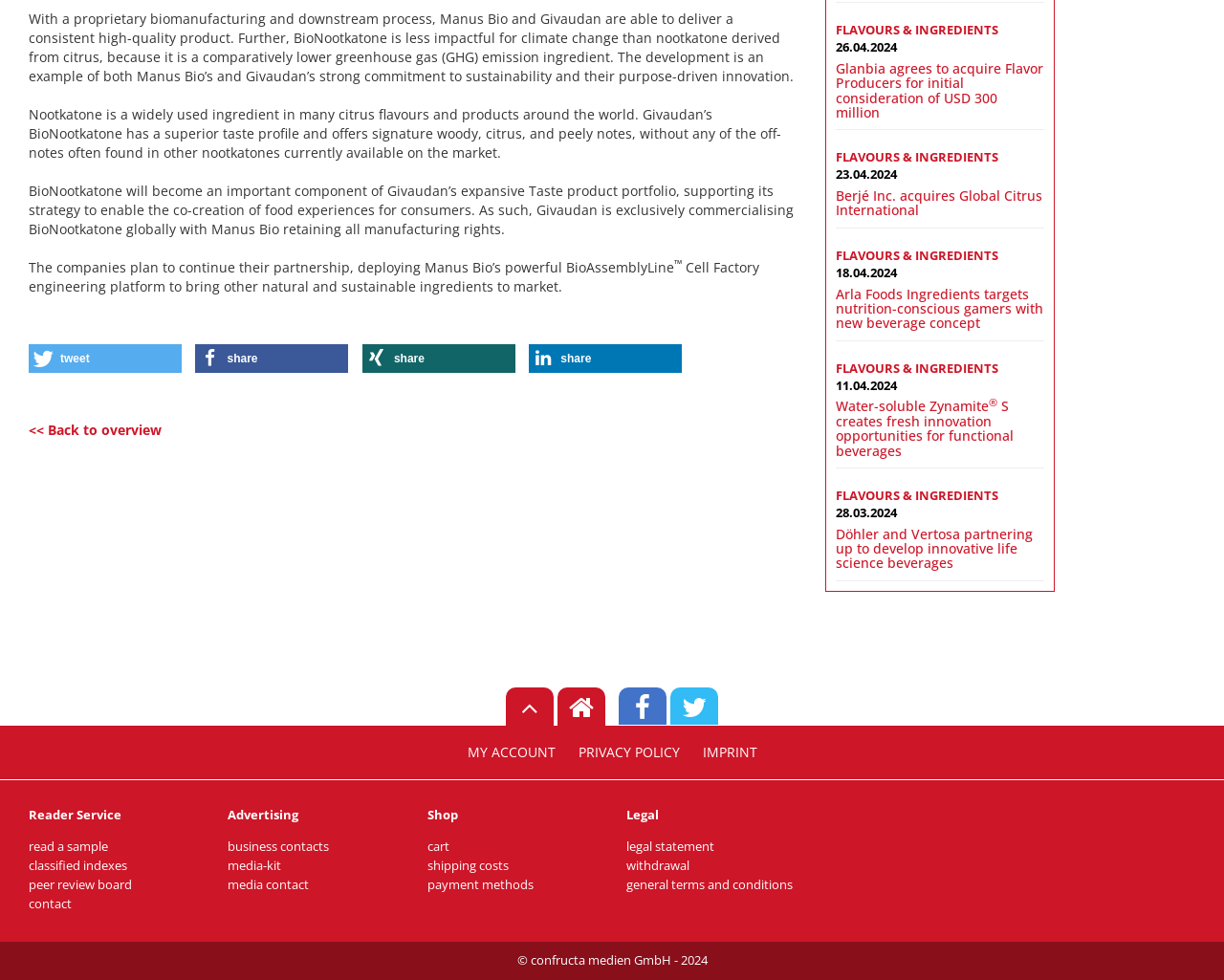Kindly respond to the following question with a single word or a brief phrase: 
What is the purpose of the 'Share on Twitter' button?

To share content on Twitter